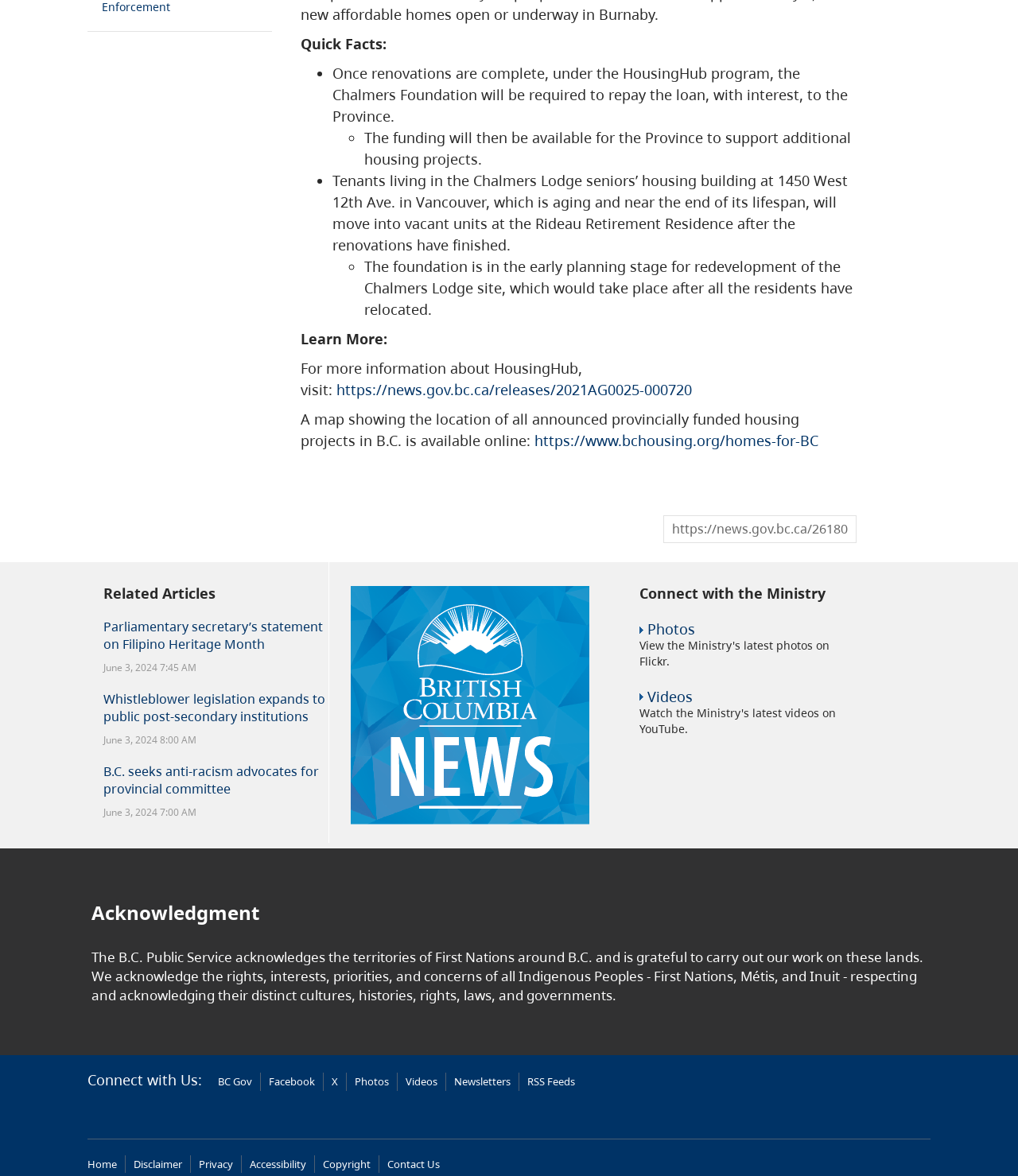What is the purpose of the link 'https://news.gov.bc.ca/releases/2021AG0025-000720'?
Answer the question with a single word or phrase derived from the image.

Learn more about HousingHub